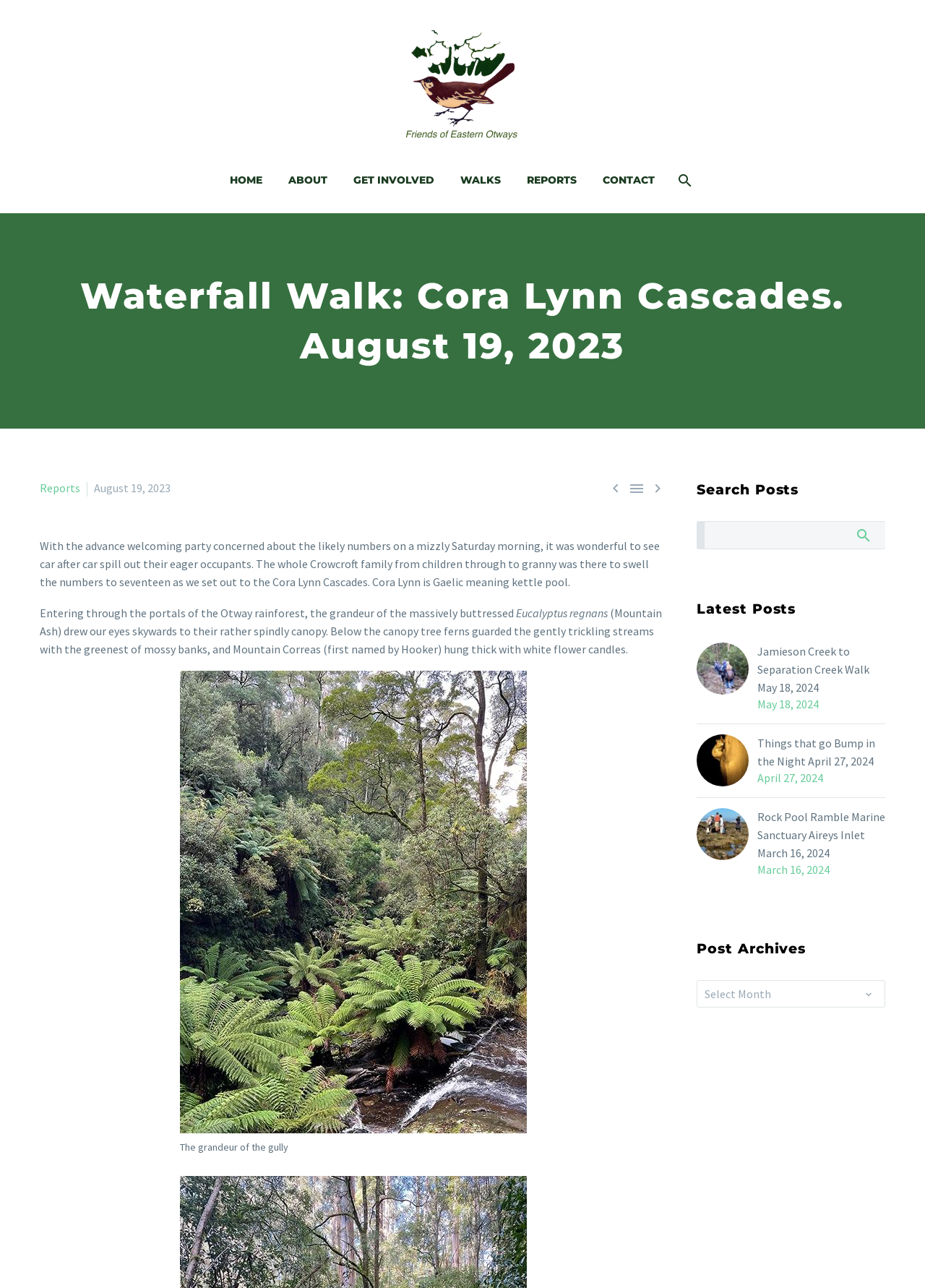Locate the bounding box coordinates of the element's region that should be clicked to carry out the following instruction: "Read the report". The coordinates need to be four float numbers between 0 and 1, i.e., [left, top, right, bottom].

[0.043, 0.373, 0.087, 0.384]